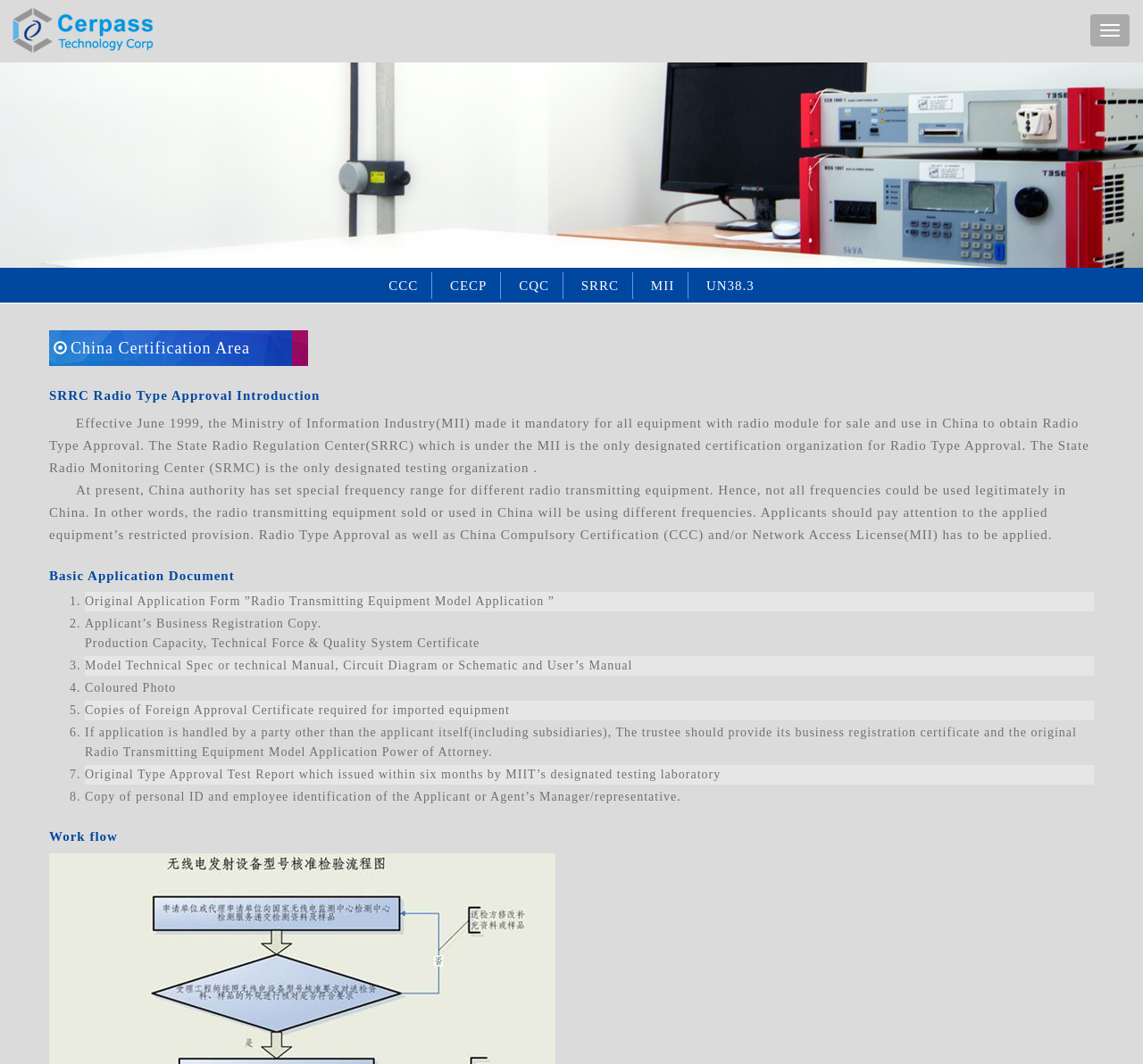Respond to the question with just a single word or phrase: 
What is the first document required for Radio Type Approval application?

Original Application Form